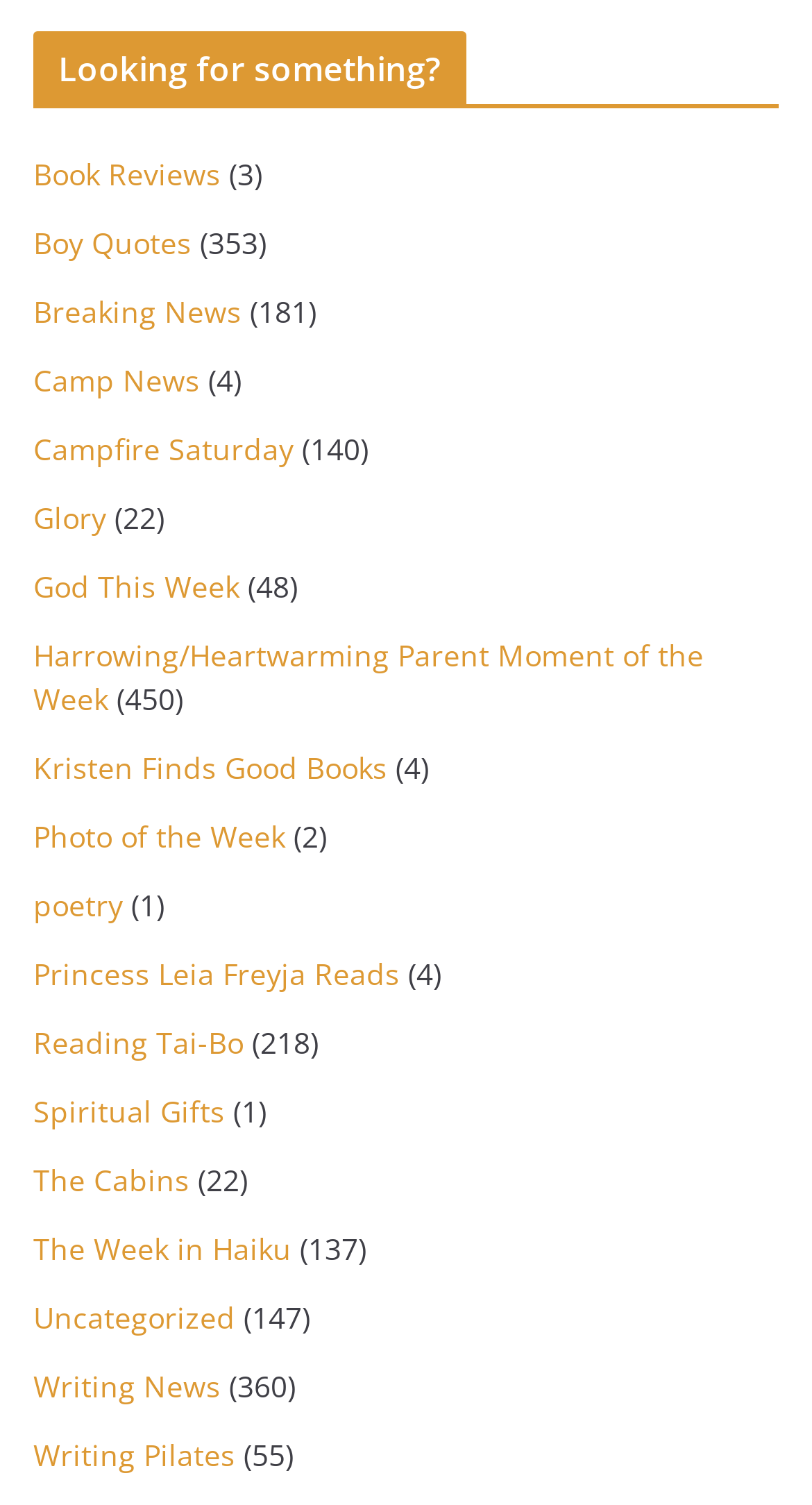How many links are on this webpage?
Answer the question using a single word or phrase, according to the image.

23